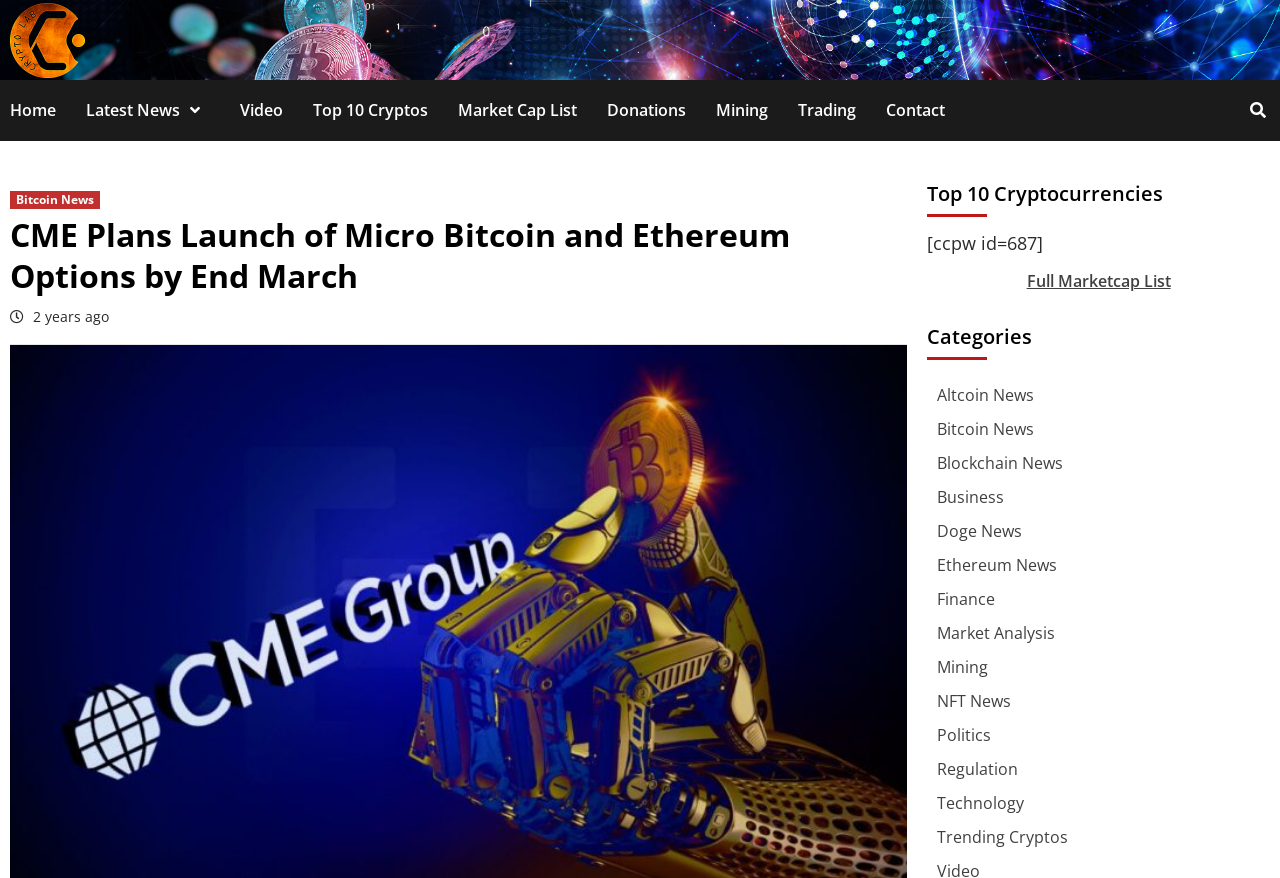Identify the bounding box coordinates for the region to click in order to carry out this instruction: "Go to the Home page". Provide the coordinates using four float numbers between 0 and 1, formatted as [left, top, right, bottom].

[0.008, 0.091, 0.067, 0.16]